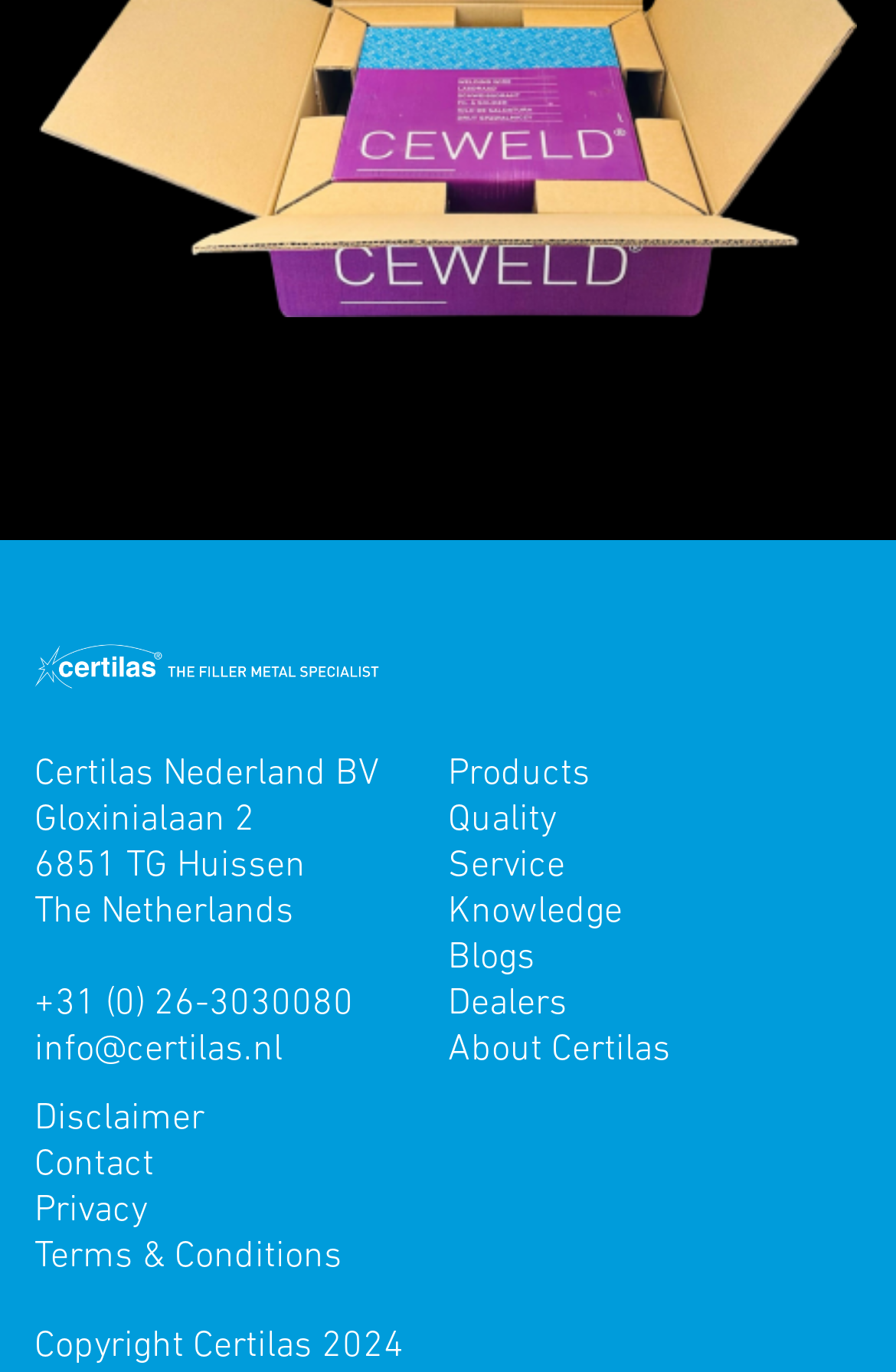Specify the bounding box coordinates of the element's area that should be clicked to execute the given instruction: "view about certilas". The coordinates should be four float numbers between 0 and 1, i.e., [left, top, right, bottom].

[0.5, 0.745, 0.749, 0.779]